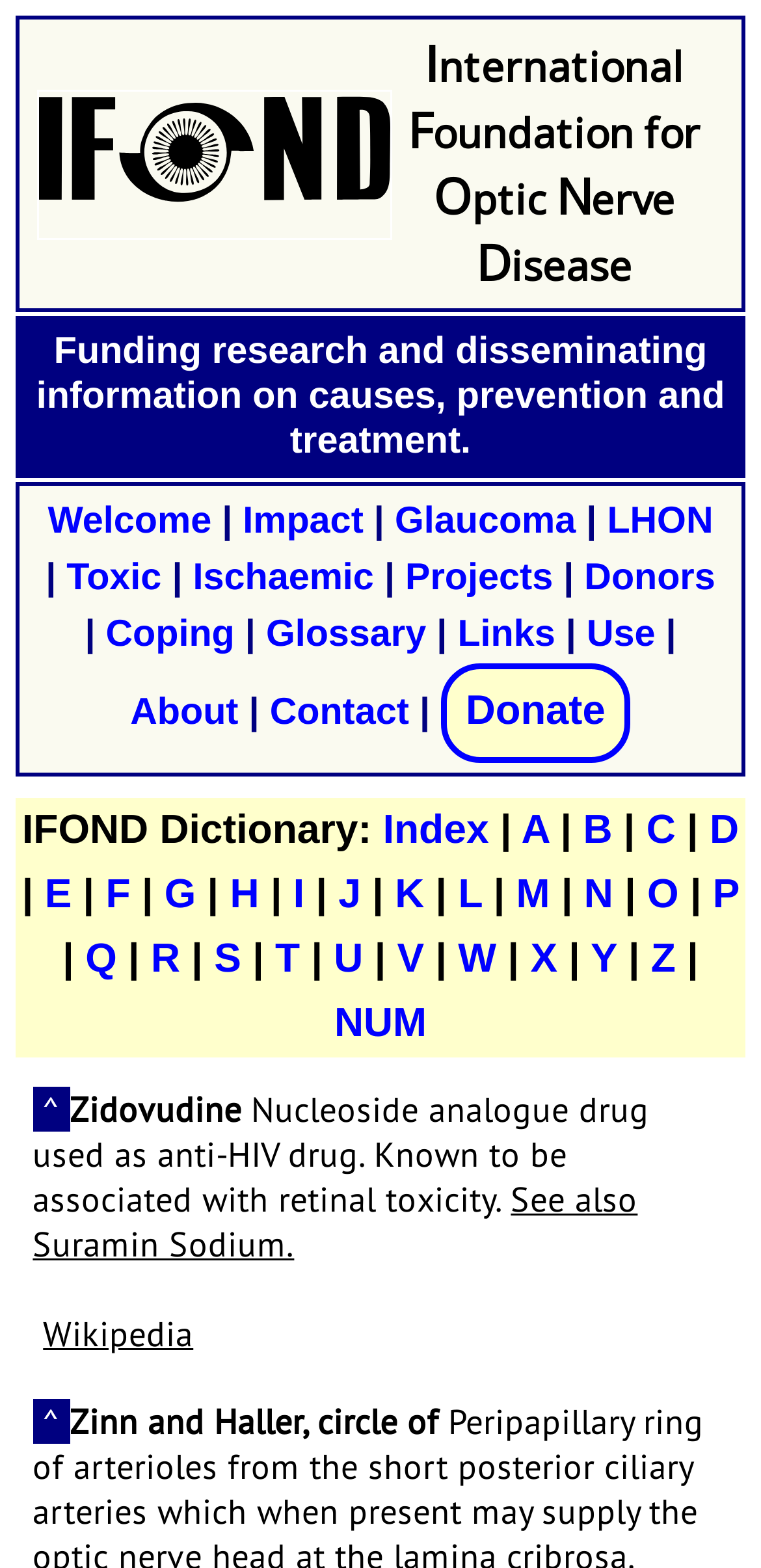Locate the bounding box coordinates of the region to be clicked to comply with the following instruction: "Click on the 'Welcome' link". The coordinates must be four float numbers between 0 and 1, in the form [left, top, right, bottom].

[0.063, 0.32, 0.278, 0.346]